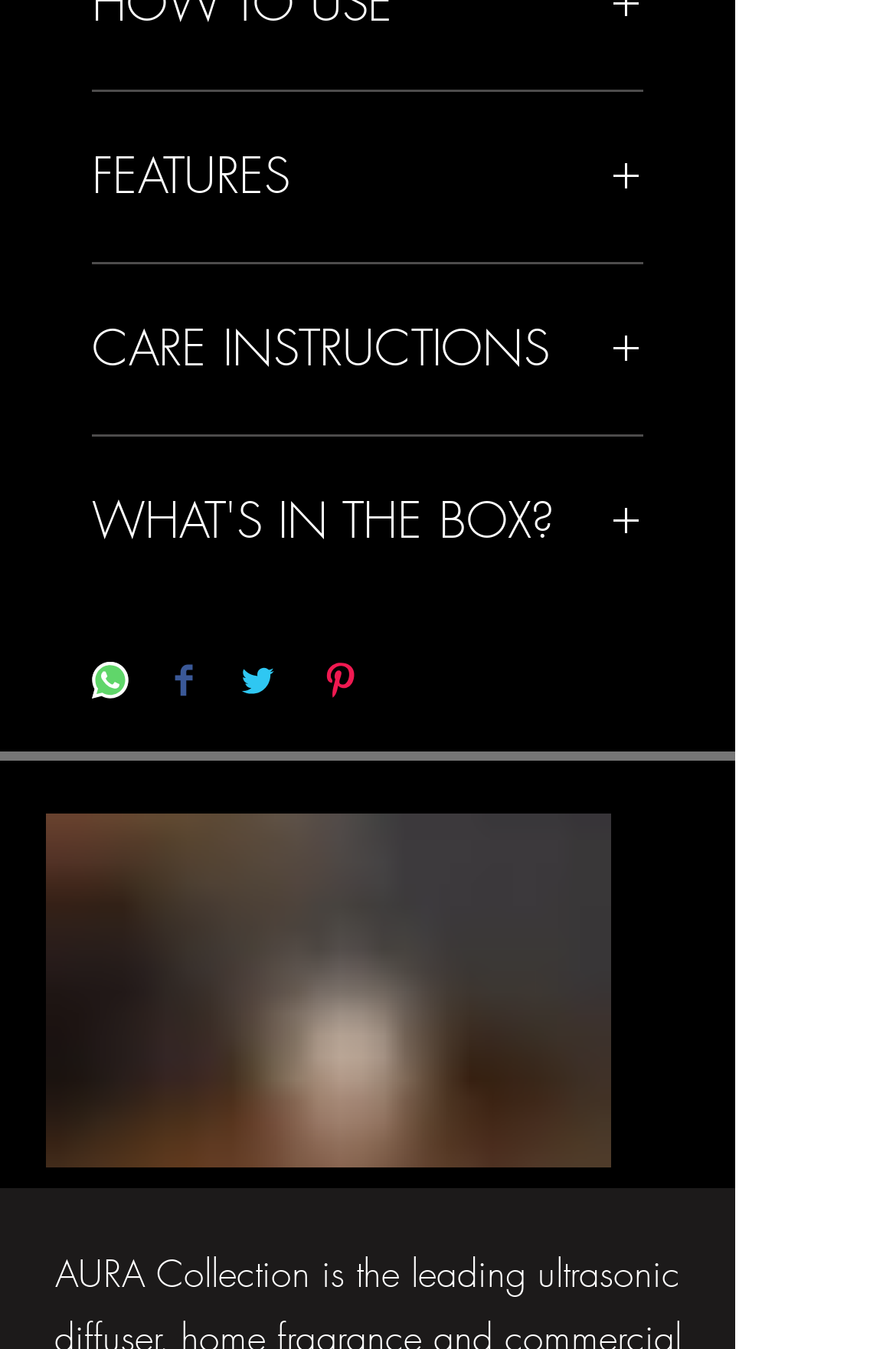What is the main image on the webpage?
Identify the answer in the screenshot and reply with a single word or phrase.

DSC04534-Edit.jpg